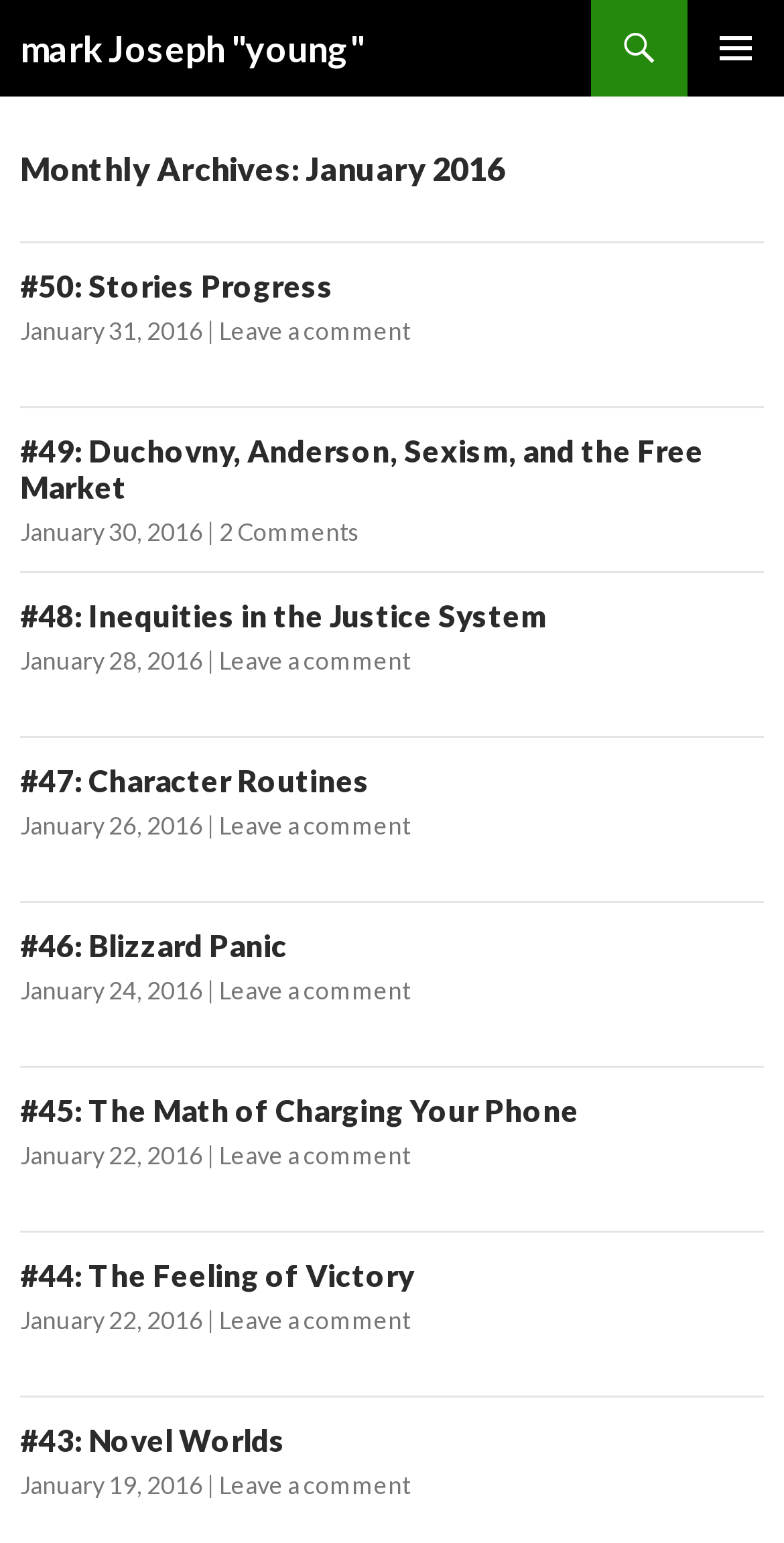Please identify the bounding box coordinates of the area that needs to be clicked to follow this instruction: "View the 'Monthly Archives: January 2016' header".

[0.026, 0.094, 0.974, 0.125]